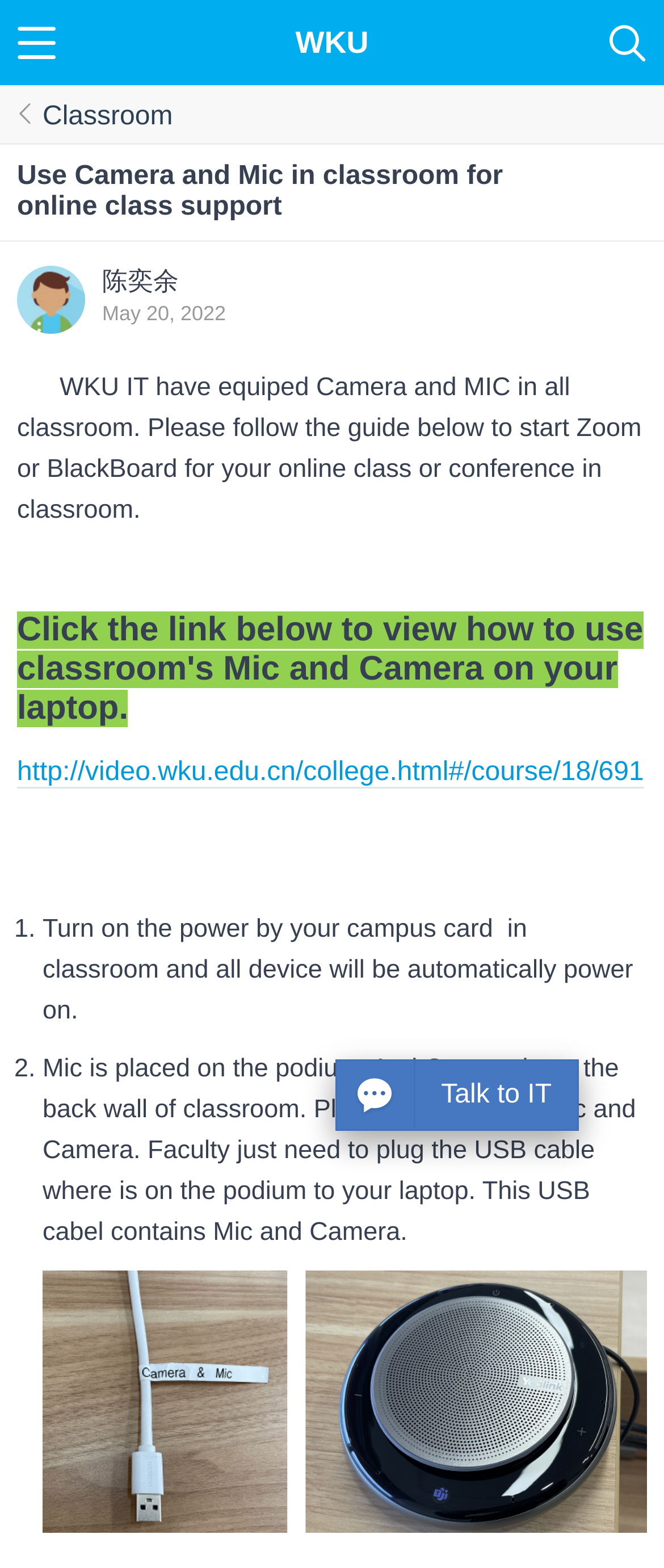Refer to the image and offer a detailed explanation in response to the question: What is the first step to start using the camera and mic?

The webpage instructs users to turn on the power by using their campus card in the classroom, and all devices will be automatically powered on.